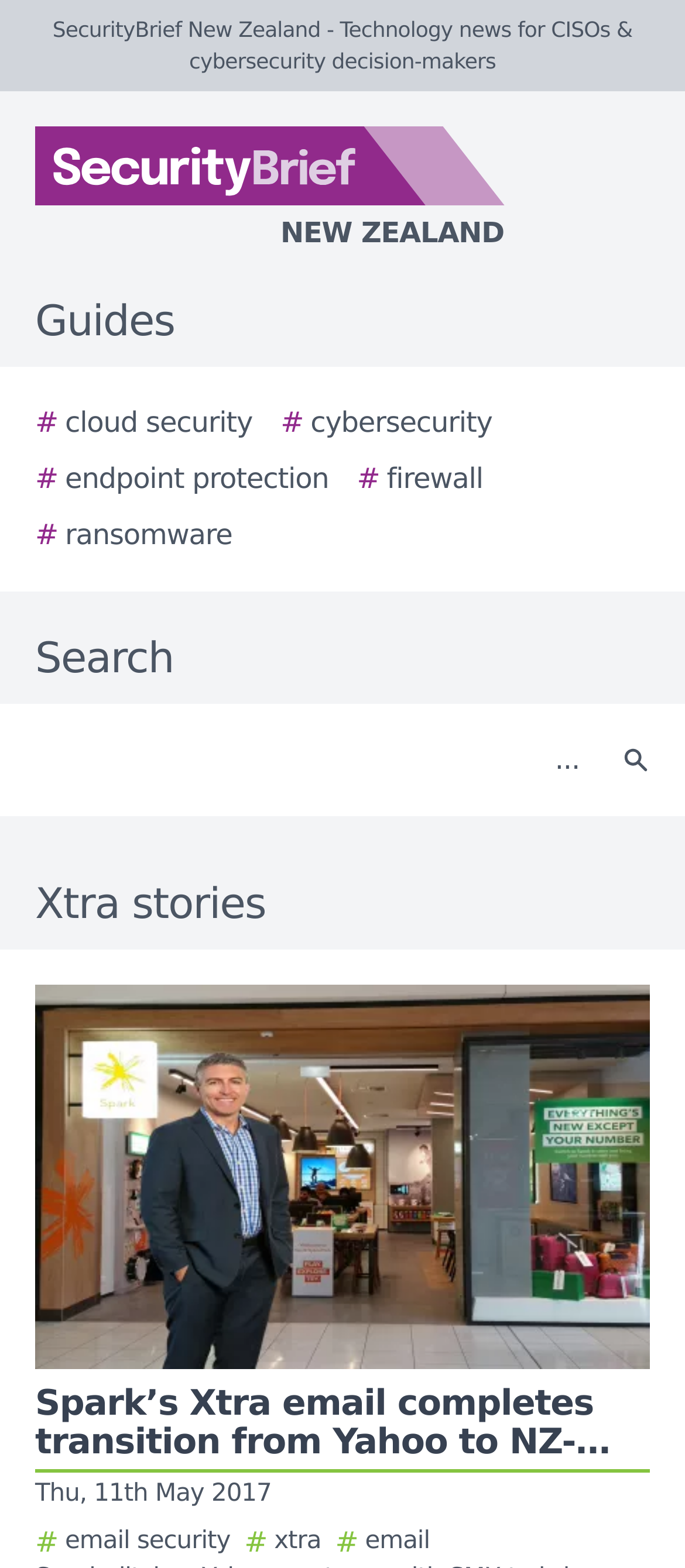Identify and provide the bounding box coordinates of the UI element described: "aria-label="Search"". The coordinates should be formatted as [left, top, right, bottom], with each number being a float between 0 and 1.

[0.877, 0.458, 0.979, 0.512]